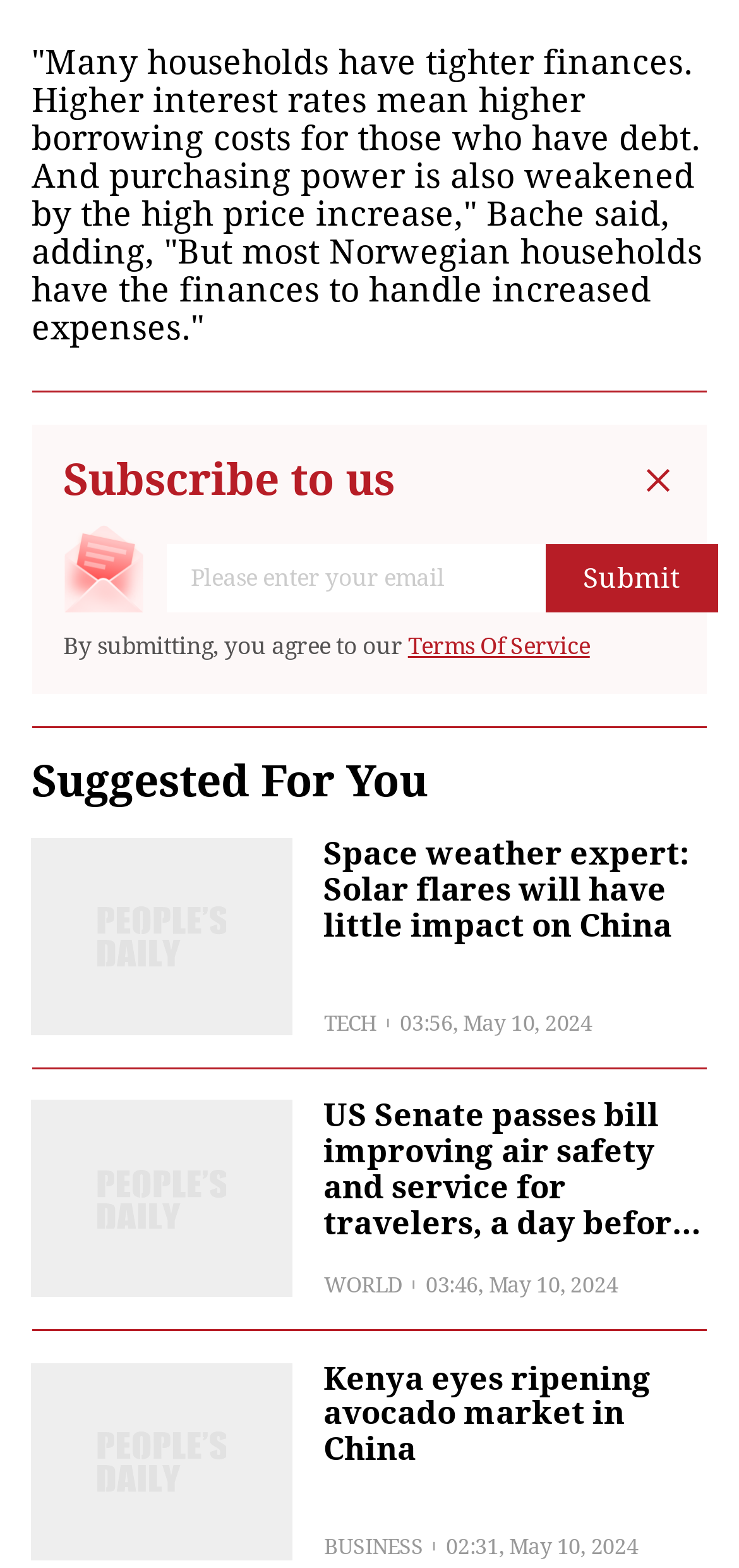Respond with a single word or phrase for the following question: 
How many categories are there for suggested articles?

3